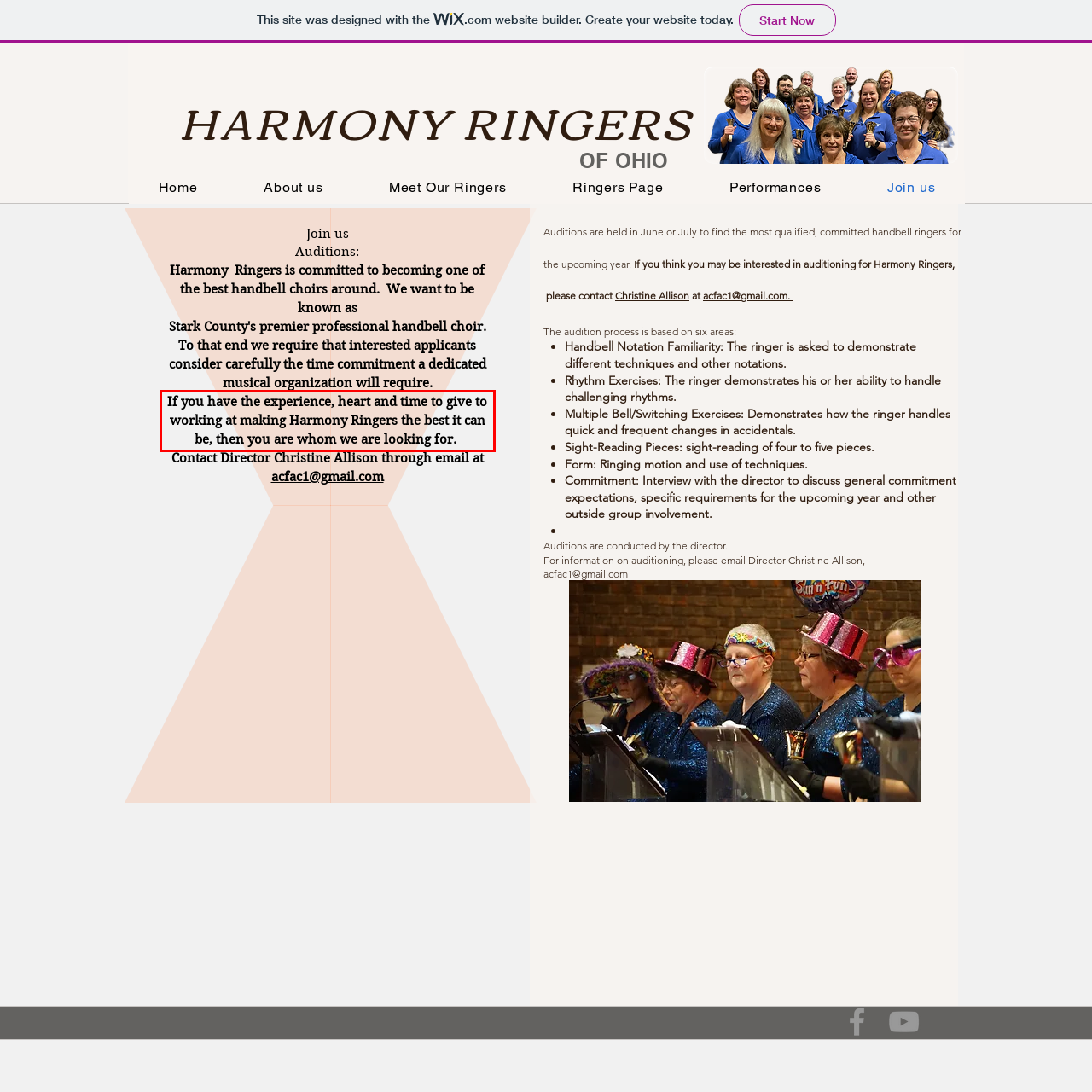Your task is to recognize and extract the text content from the UI element enclosed in the red bounding box on the webpage screenshot.

If you have the experience, heart and time to give to working at making Harmony Ringers the best it can be, then you are whom we are looking for.